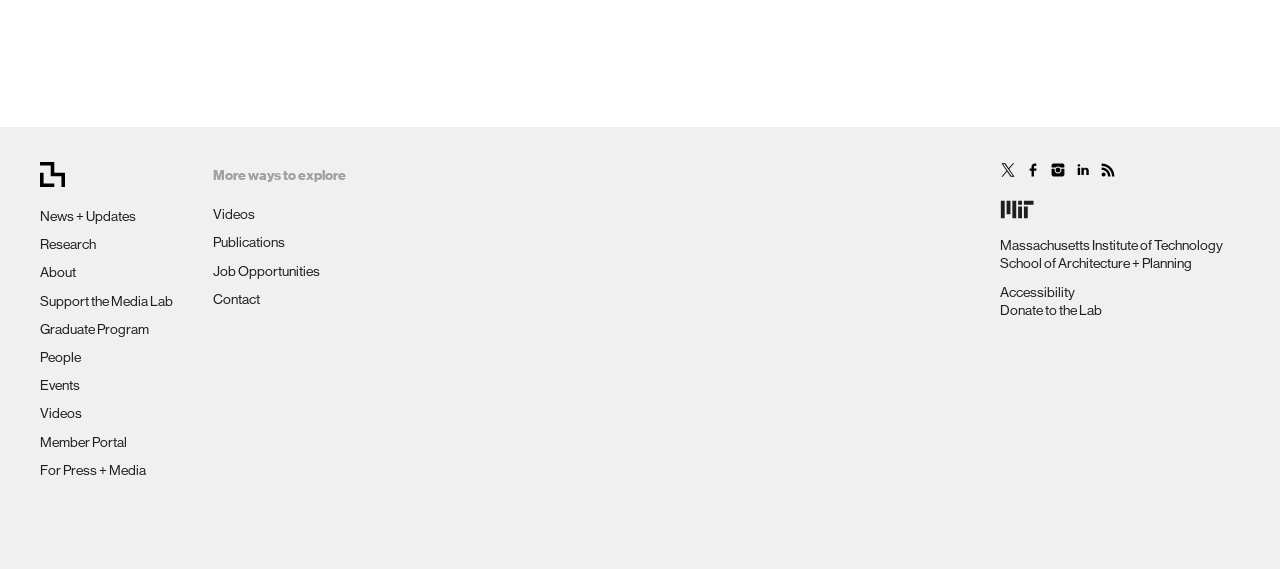Use a single word or phrase to answer the following:
What is the second link in the main navigation?

Research